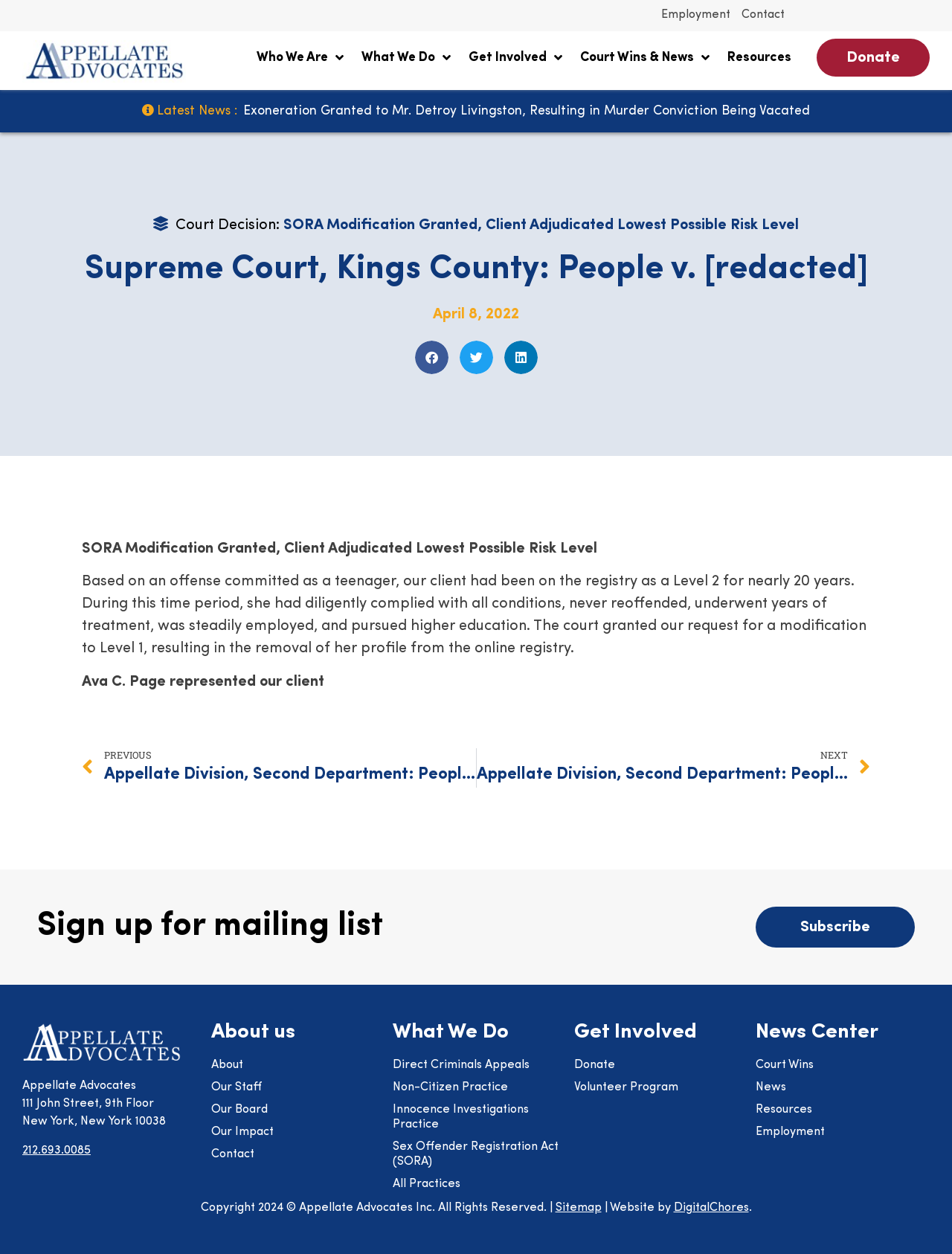What is the address of the organization?
Could you please answer the question thoroughly and with as much detail as possible?

I found the answer by looking at the bottom of the webpage, where the organization's contact information is typically located. The text '111 John Street, 9th Floor', 'New York, New York 10038' are adjacent to each other, indicating that this is the address of the organization.